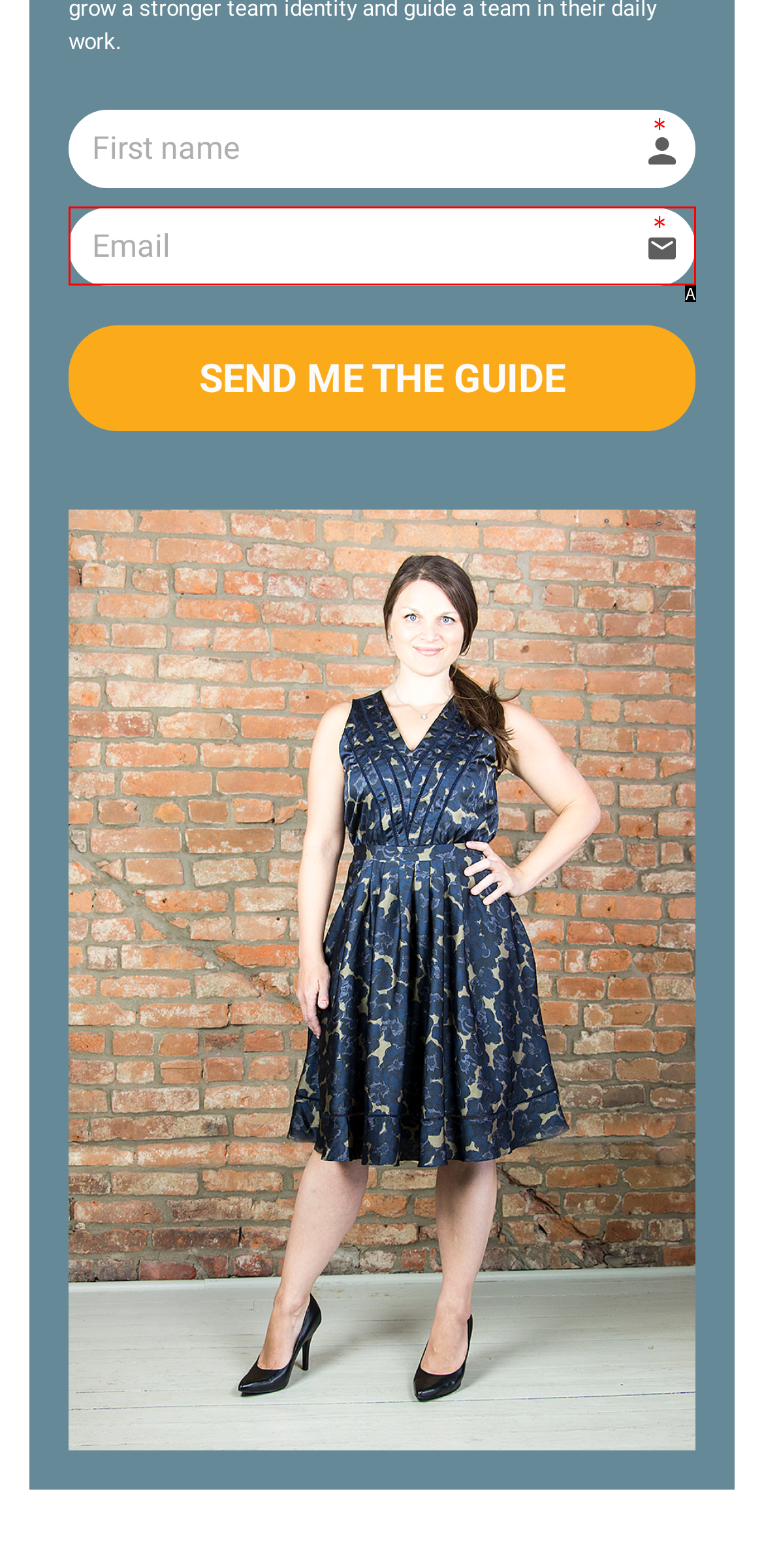Tell me which option best matches this description: name="email" placeholder="Email"
Answer with the letter of the matching option directly from the given choices.

A